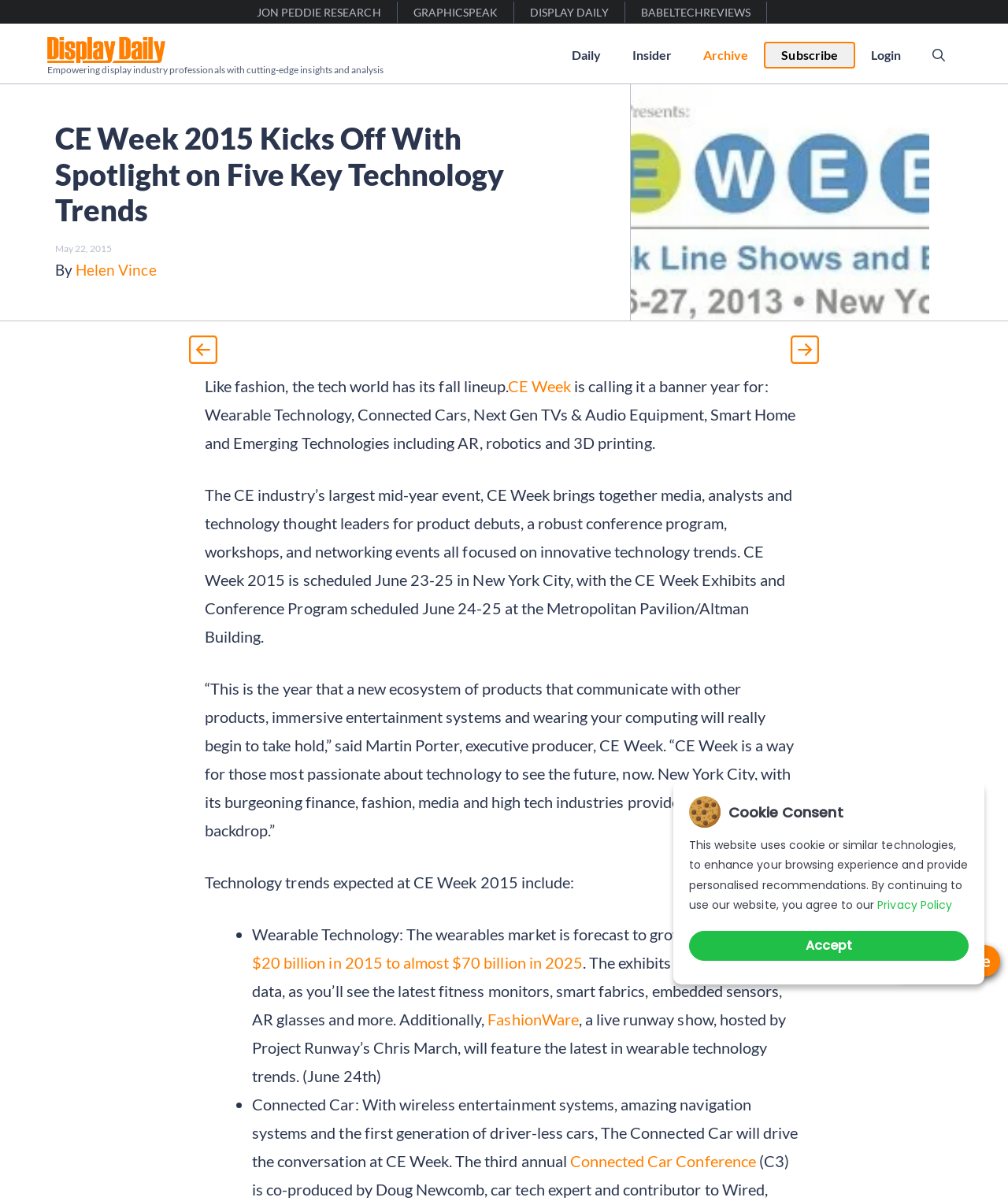Extract the bounding box coordinates of the UI element described: "Daily". Provide the coordinates in the format [left, top, right, bottom] with values ranging from 0 to 1.

[0.551, 0.036, 0.612, 0.056]